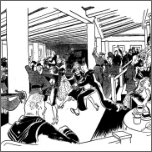What themes are explored in the play?
Please provide a detailed answer to the question.

The play explores themes of urban life, personal struggles, and social interactions, which is reflected in the depiction of the characters' camaraderie and the intricate details of the environment, resonating with audiences of its time.